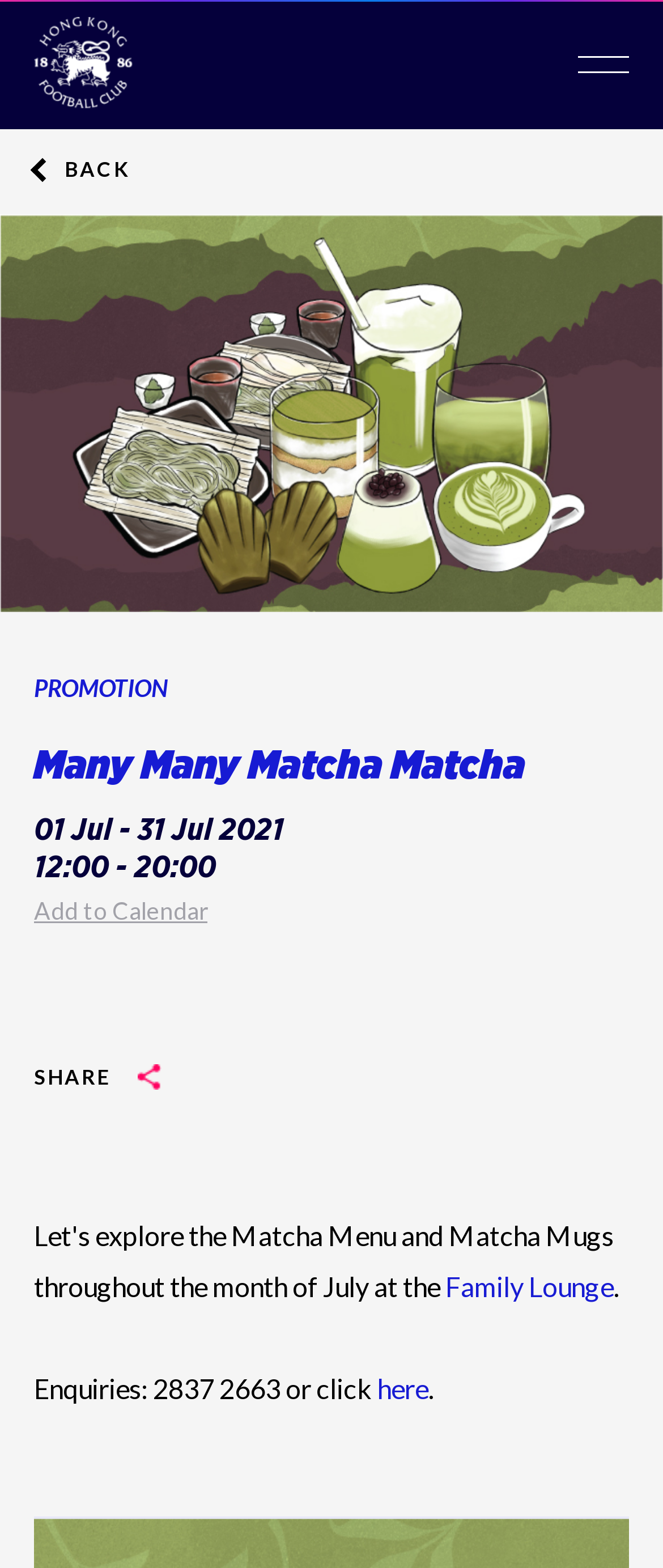Provide a brief response in the form of a single word or phrase:
What is the name of the event?

Many Many Matcha Matcha